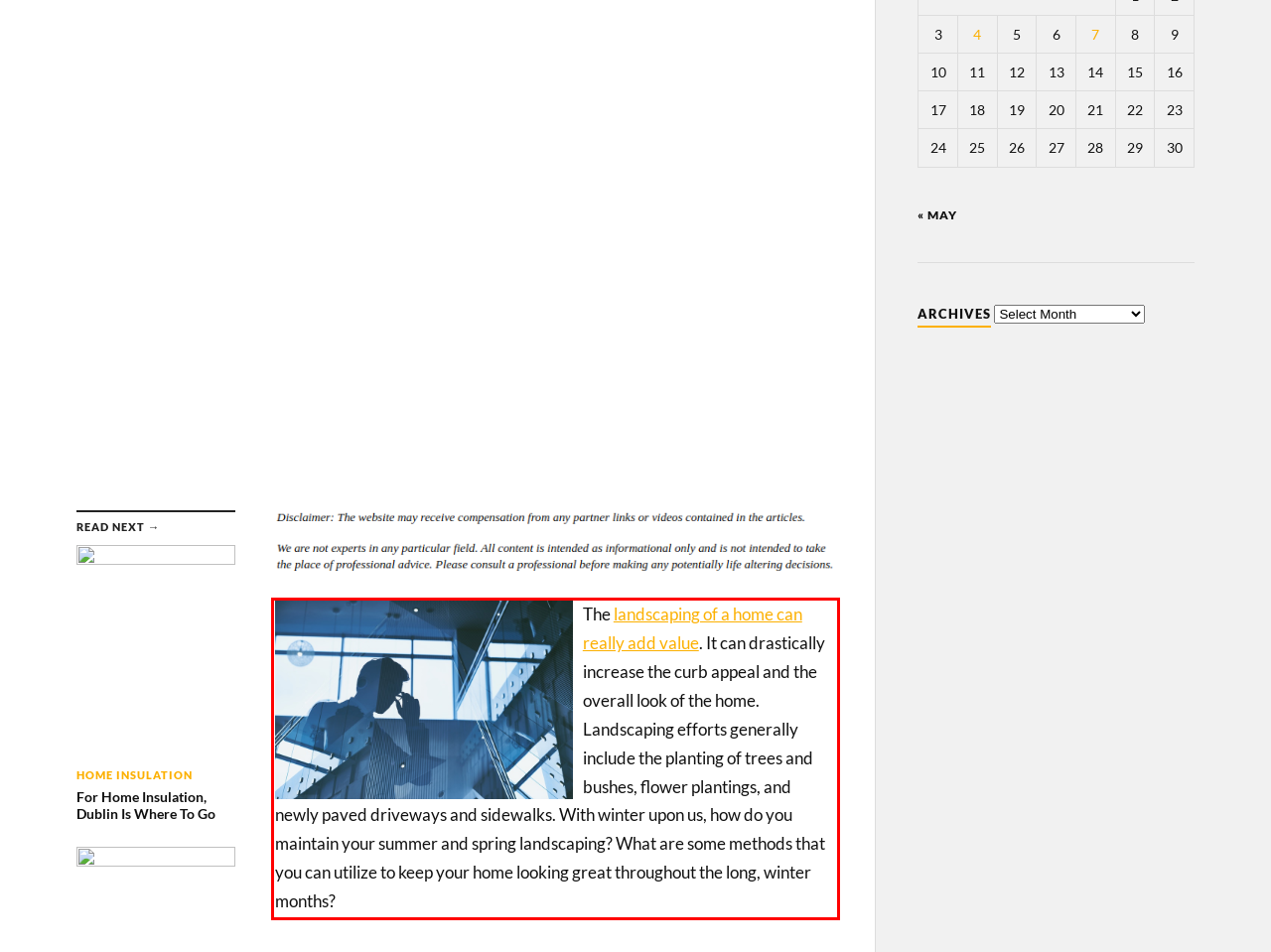Given a webpage screenshot, locate the red bounding box and extract the text content found inside it.

The landscaping of a home can really add value. It can drastically increase the curb appeal and the overall look of the home. Landscaping efforts generally include the planting of trees and bushes, flower plantings, and newly paved driveways and sidewalks. With winter upon us, how do you maintain your summer and spring landscaping? What are some methods that you can utilize to keep your home looking great throughout the long, winter months?